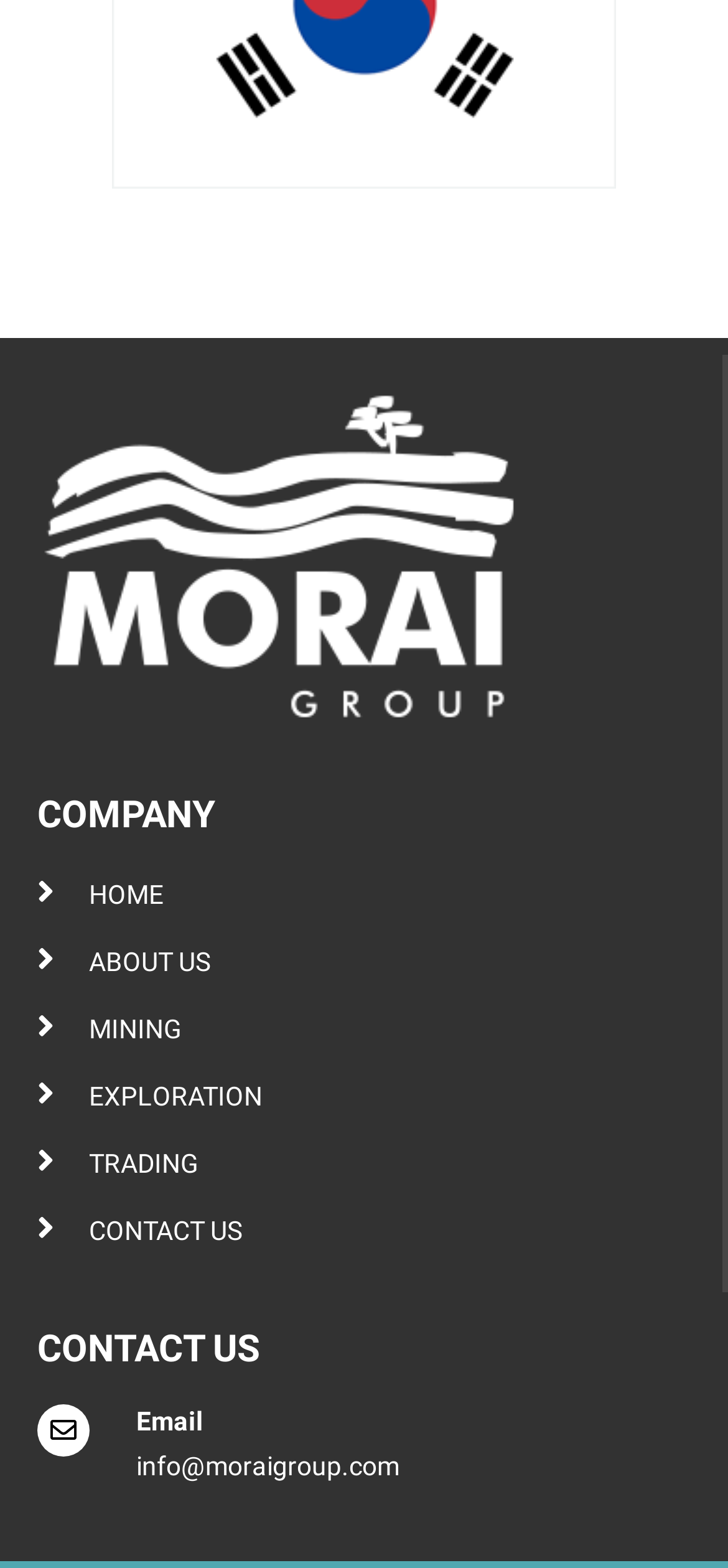Provide the bounding box coordinates for the UI element that is described by this text: "parent_node: Phone:(857) 400 8990". The coordinates should be in the form of four float numbers between 0 and 1: [left, top, right, bottom].

None